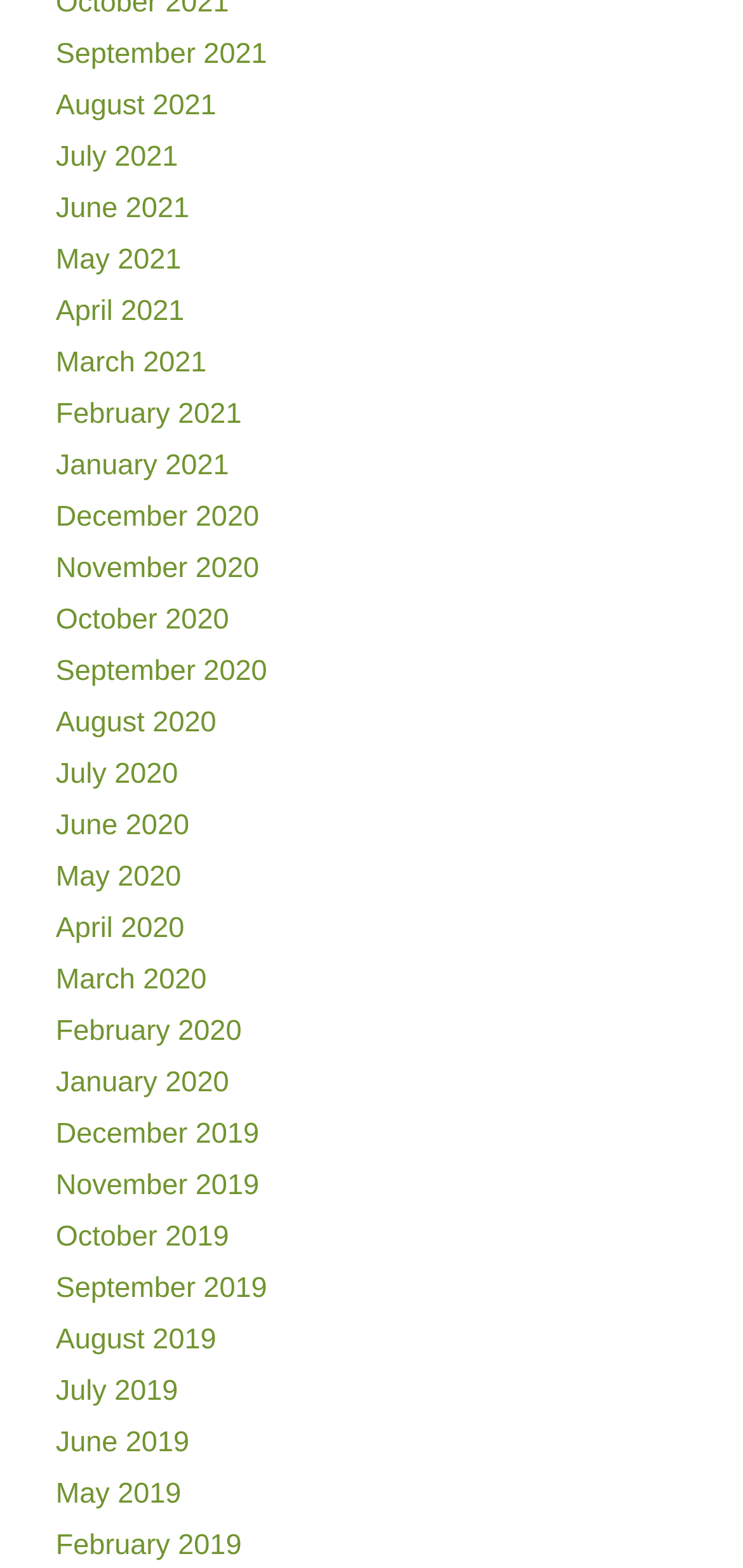Pinpoint the bounding box coordinates of the area that must be clicked to complete this instruction: "check February 2020".

[0.075, 0.648, 0.325, 0.668]